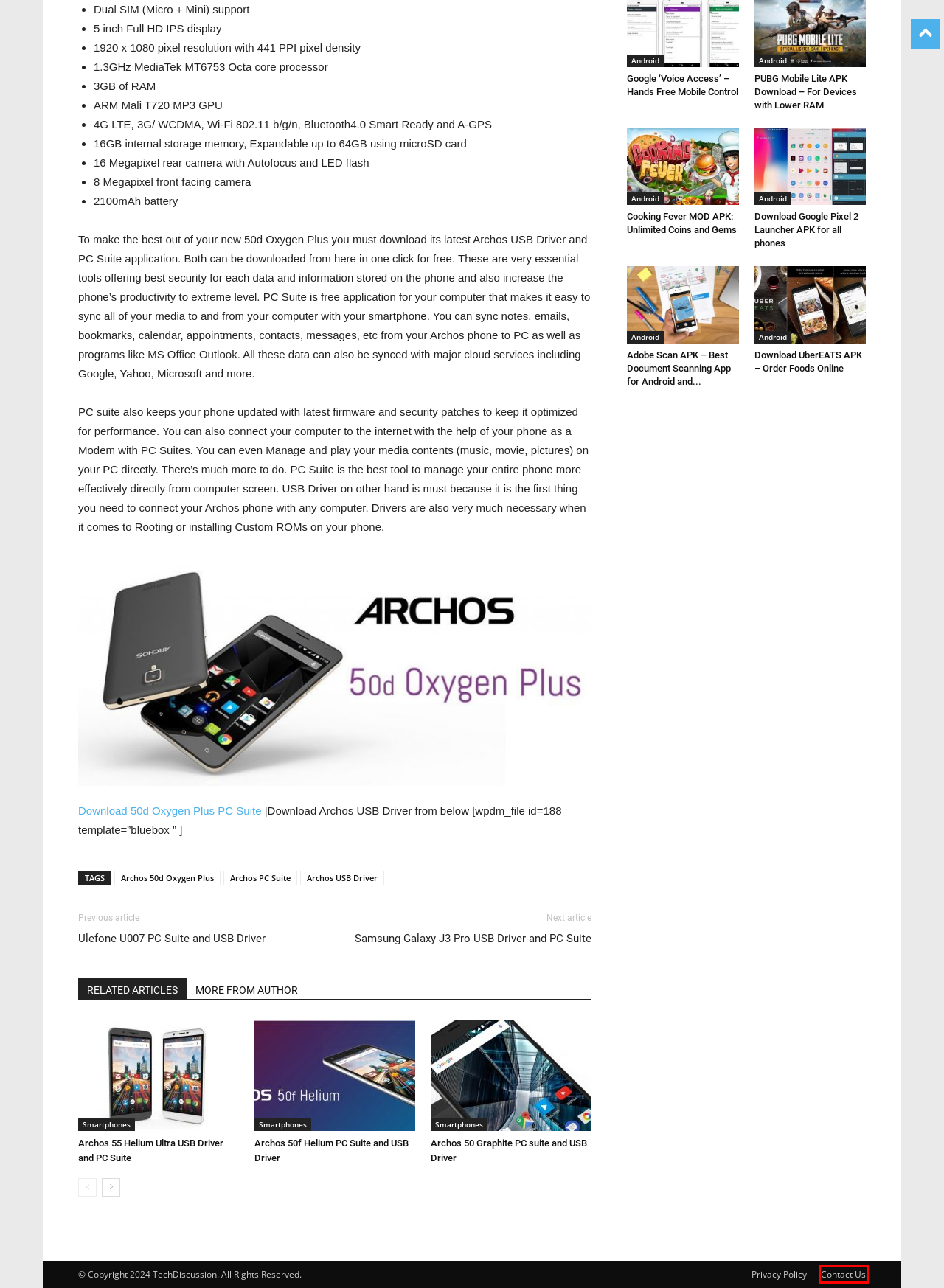View the screenshot of the webpage containing a red bounding box around a UI element. Select the most fitting webpage description for the new page shown after the element in the red bounding box is clicked. Here are the candidates:
A. Contact Us - Oceanup.com
B. Download UberEATS APK - Order Foods Online | TechDiscussion Downloads
C. Archos 50d Oxygen Plus | TechDiscussion Downloads
D. Download Adobe Scan APK - Best Document Scanning App for Android and iOS | TechDiscussion Downloads
E. Archos PC Suite | TechDiscussion Downloads
F. Ulefone U007 PC Suite and USB Driver Download | TechDiscussion Downloads
G. Samsung Galaxy J3 Pro USB Driver and PC Suite Download | TechDiscussion Downloads
H. Archos USB Driver | TechDiscussion Downloads

A